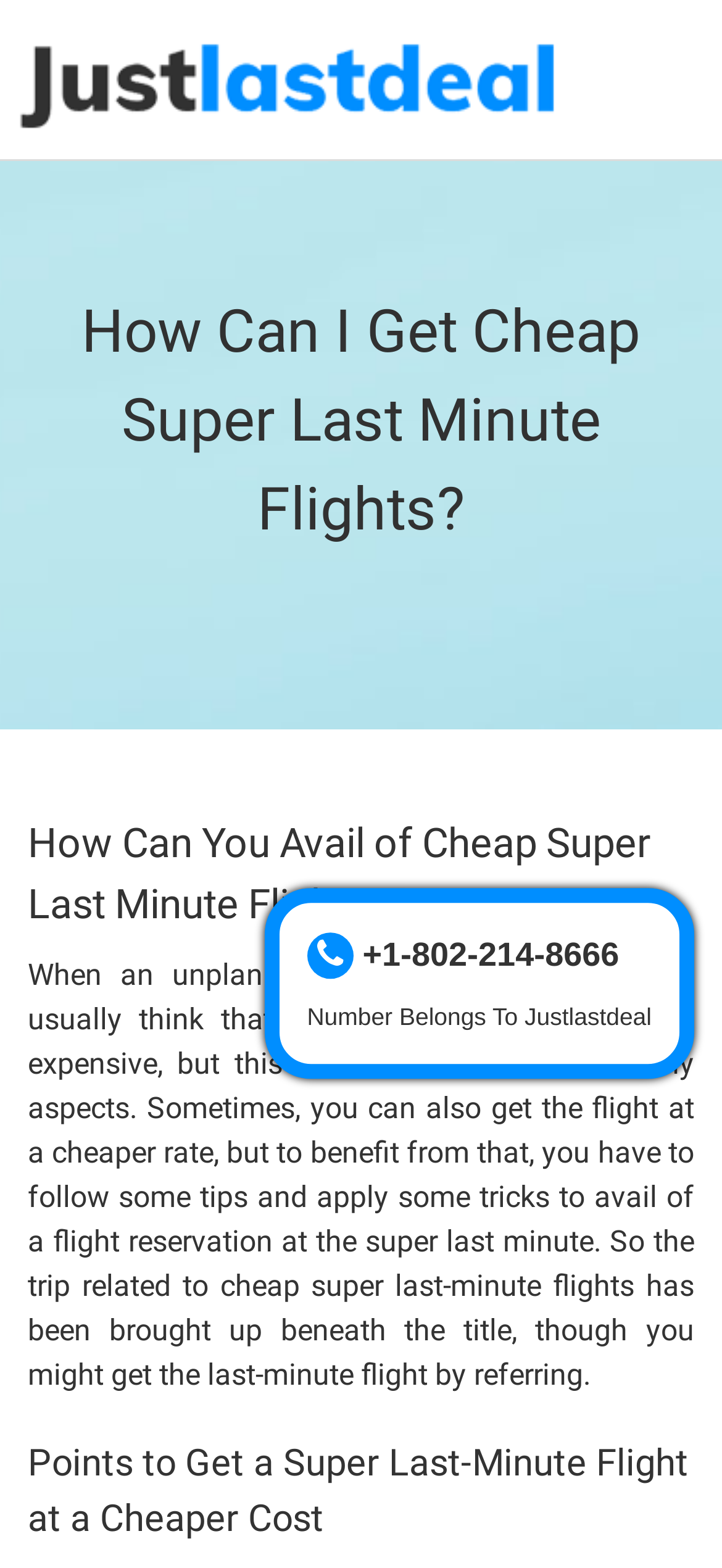Produce a meticulous description of the webpage.

The webpage is about finding cheap last-minute flights. At the top left corner, there is a logo image with a corresponding link. Below the logo, there is a main heading that reads "How Can I Get Cheap Super Last Minute Flights?" which spans almost the entire width of the page. 

Underneath the main heading, there is a subheading "How Can You Avail of Cheap Super Last Minute Flights?" which is positioned roughly in the middle of the page. 

Further down, there is a block of text that explains how to get cheap last-minute flights, mentioning that it's possible to get a cheaper rate if you follow some tips and tricks. This text is positioned below the subheading and takes up a significant portion of the page.

Below the text block, there is another subheading "Points to Get a Super Last-Minute Flight at a Cheaper Cost" which is positioned near the bottom of the page.

On the right side of the page, there is a link with a phone number "+1-802-214-8666 Number Belongs To Justlastdeal" accompanied by a font awesome icon, which is positioned roughly in the middle of the page vertically.